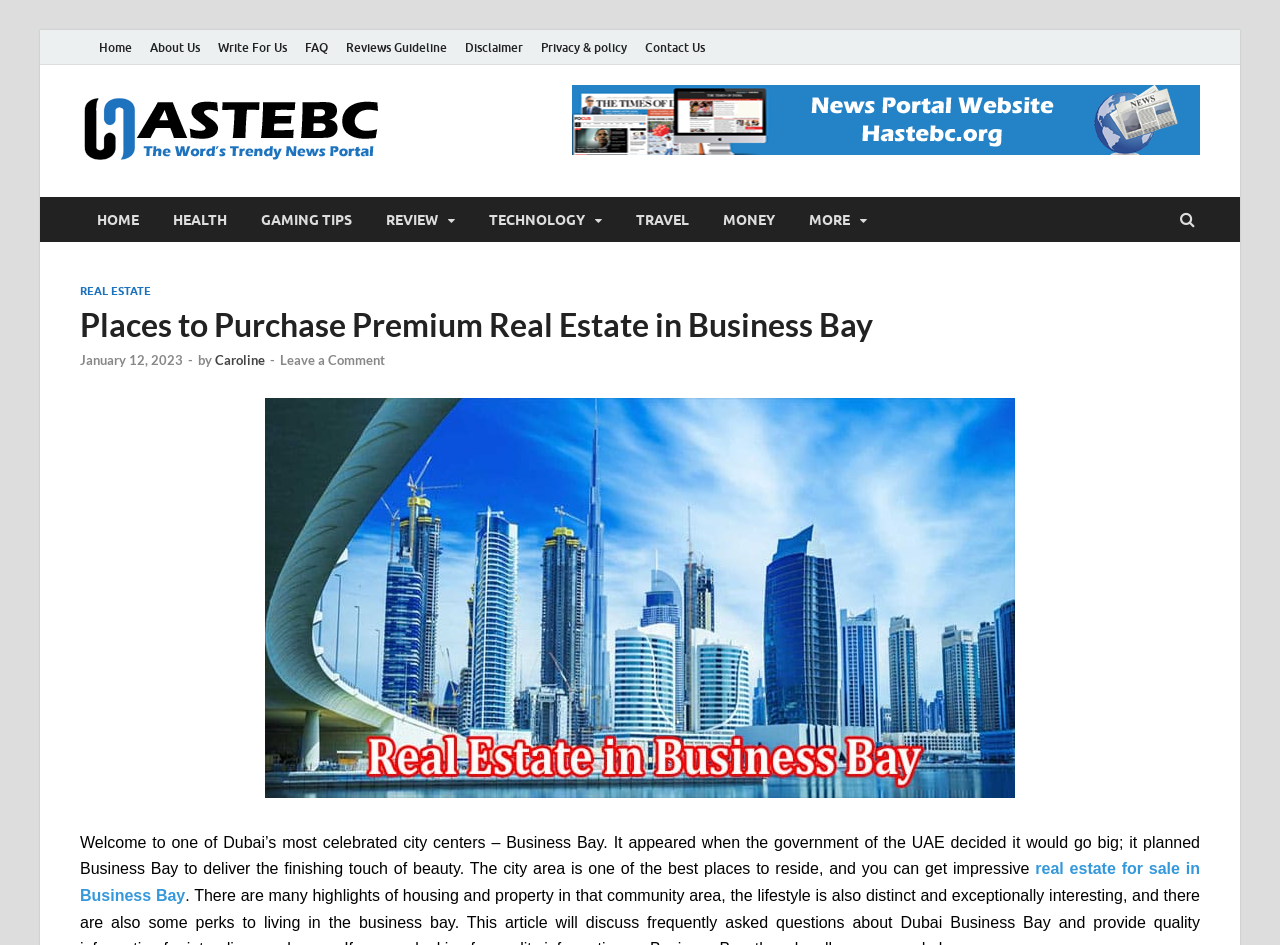Could you specify the bounding box coordinates for the clickable section to complete the following instruction: "Learn more about real estate for sale in Business Bay"?

[0.062, 0.91, 0.938, 0.957]